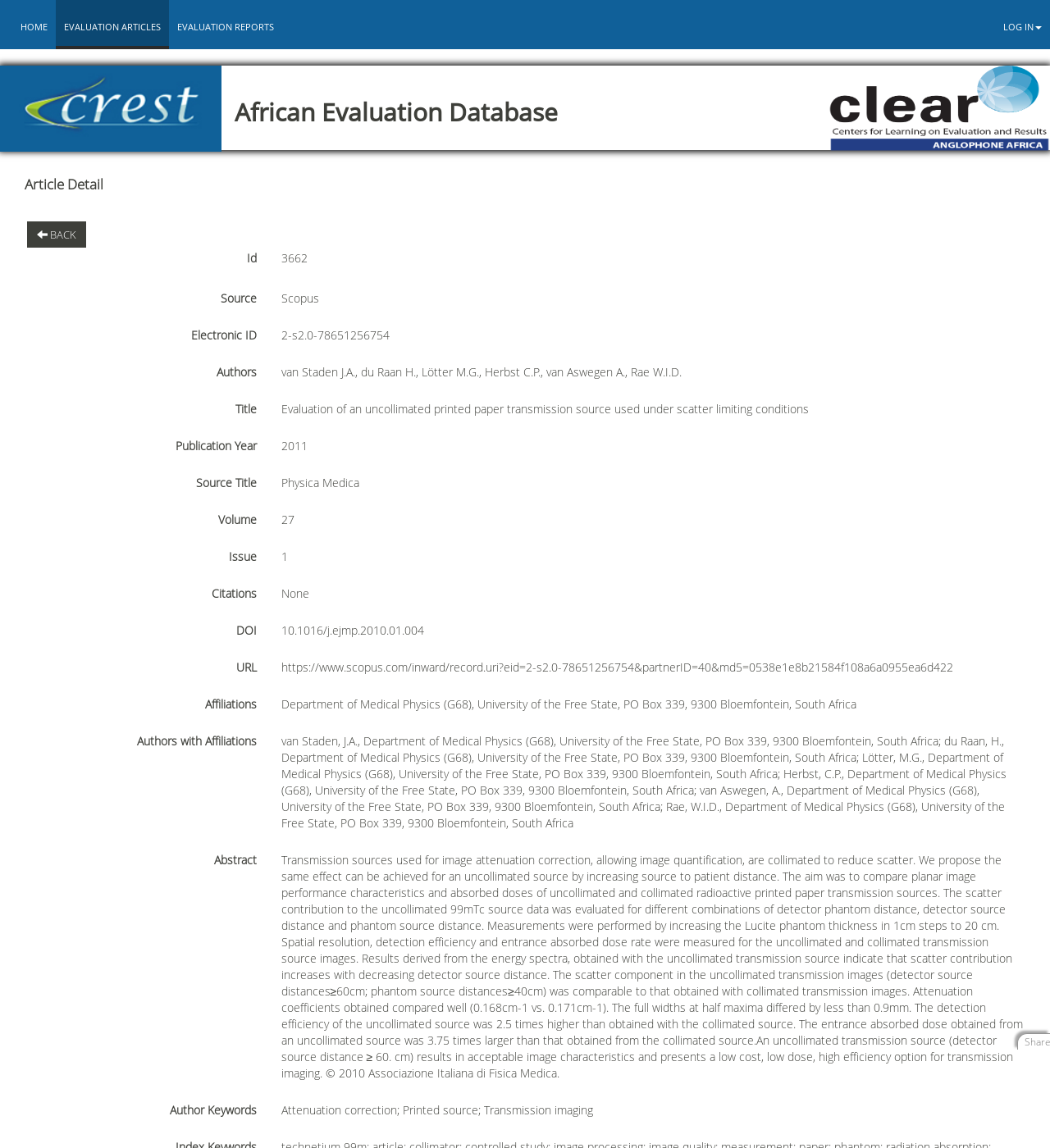Refer to the screenshot and give an in-depth answer to this question: What is the source title of the article?

The source title of the article can be found in the section 'Article Detail' where it is listed as 'Source Title' with the value 'Physica Medica'.